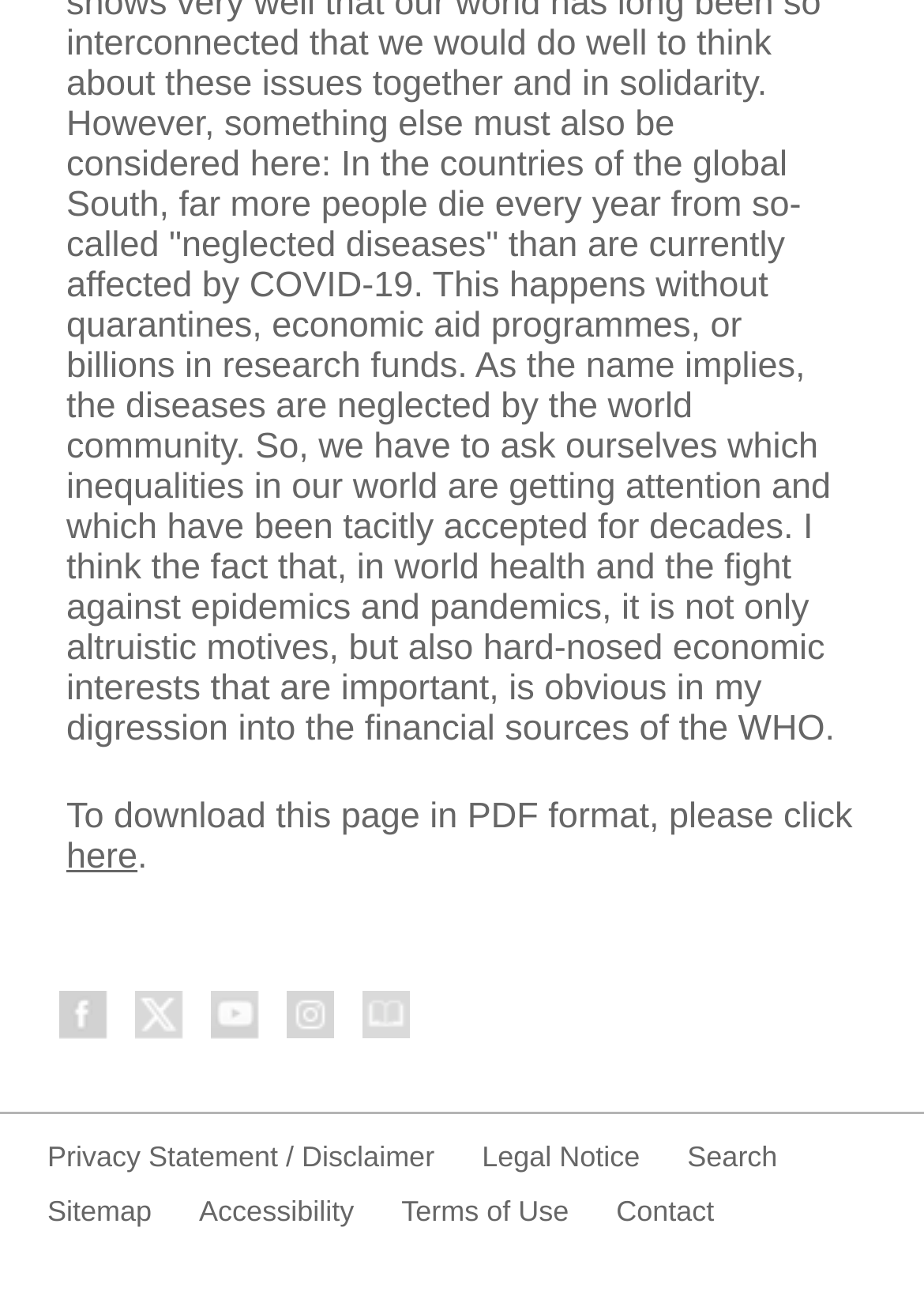Is there a link to download the page in PDF format?
Could you give a comprehensive explanation in response to this question?

I found a StaticText element that says 'To download this page in PDF format, please click' followed by a link 'here', indicating that there is a link to download the page in PDF format.